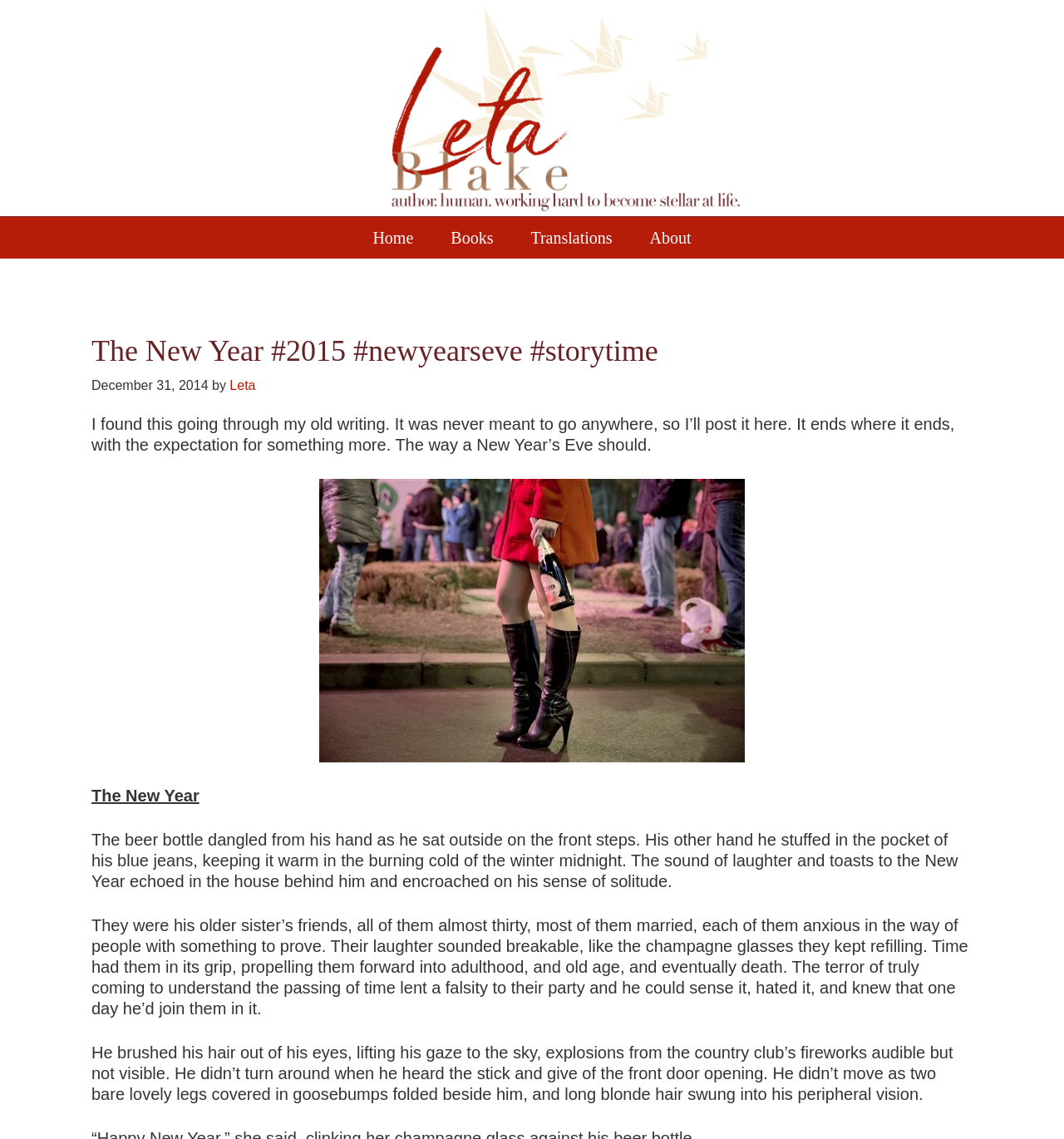Locate the bounding box coordinates of the area where you should click to accomplish the instruction: "Click on the 'Translations' link".

[0.483, 0.191, 0.591, 0.227]